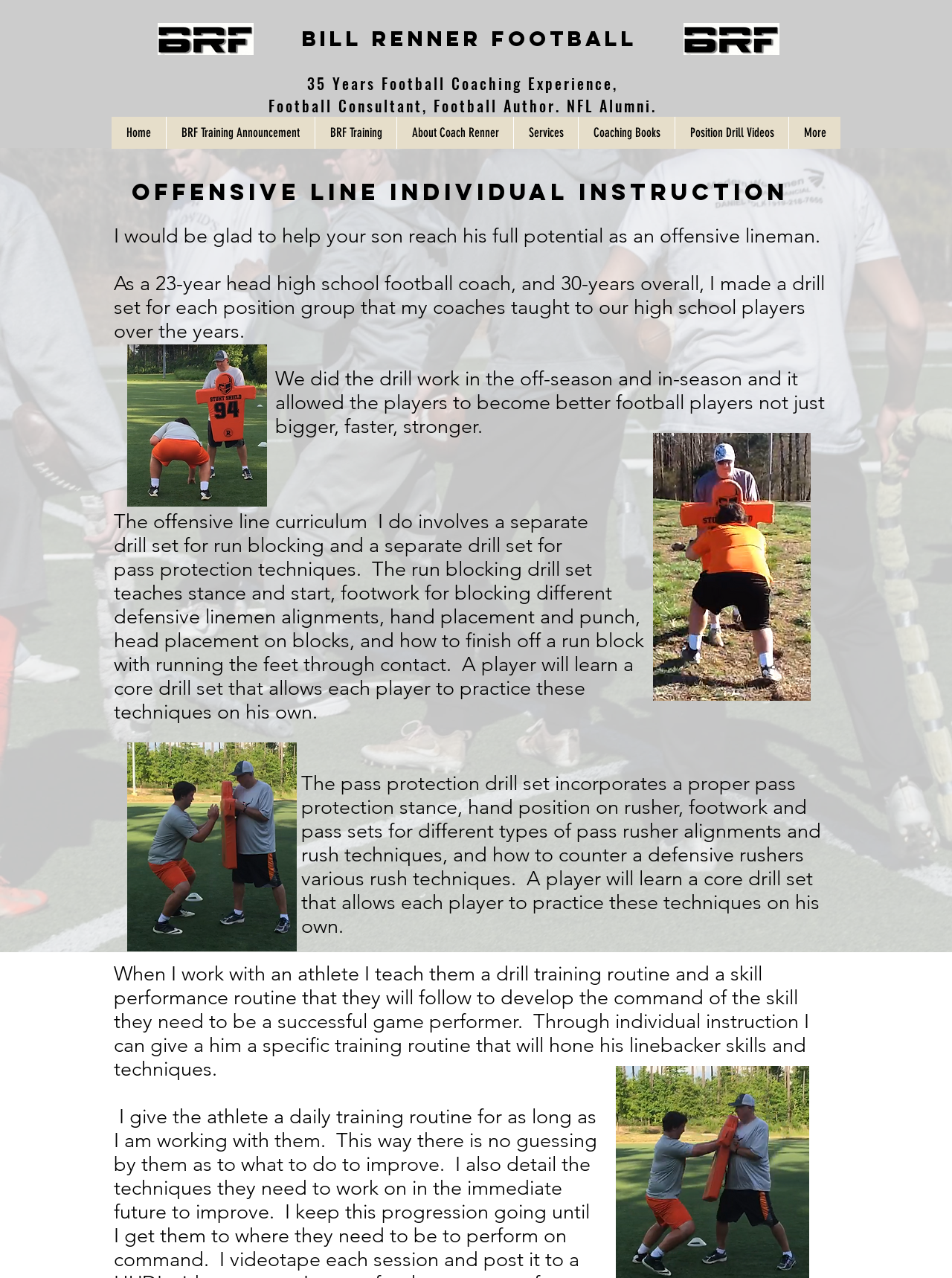What is the topic of the webpage?
Please give a detailed and elaborate answer to the question.

The topic of the webpage can be inferred from the heading 'Offensive Line Individual Instruction' which is located below the navigation links, and also from the content of the webpage which discusses the instruction and training of offensive linemen.